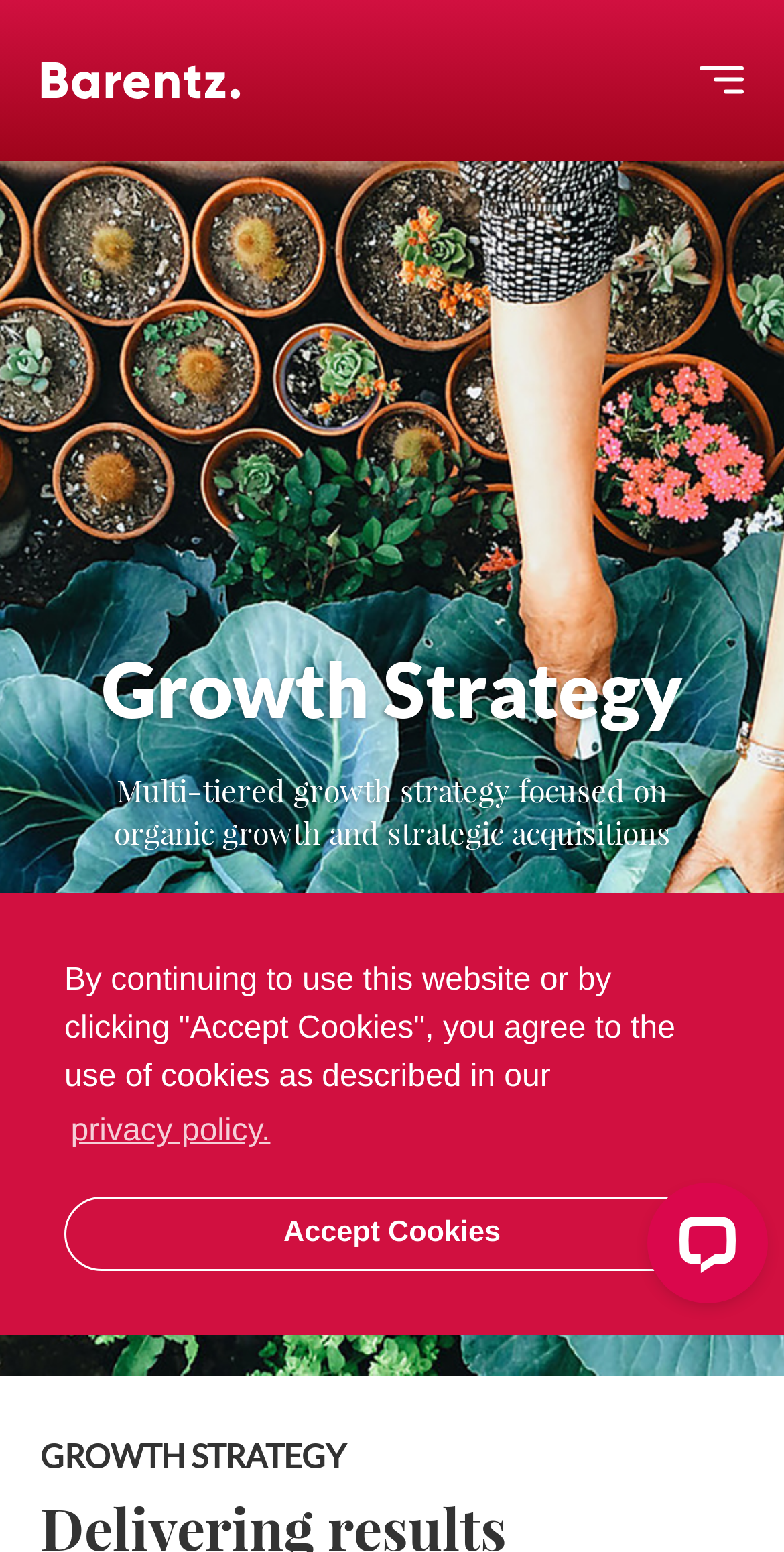Identify the bounding box coordinates of the clickable region required to complete the instruction: "click Barentz logo". The coordinates should be given as four float numbers within the range of 0 and 1, i.e., [left, top, right, bottom].

[0.051, 0.04, 0.308, 0.062]